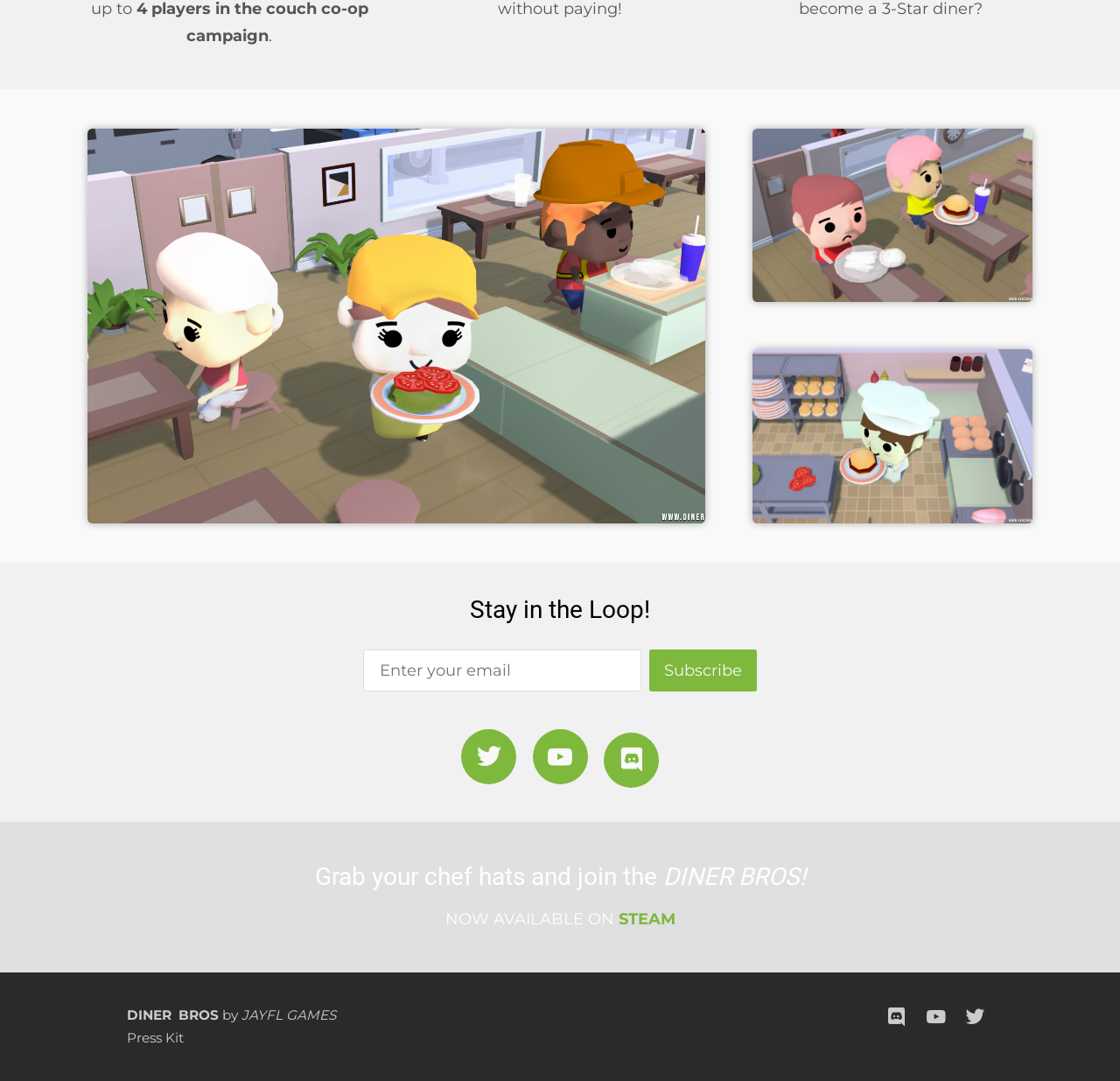Locate the bounding box coordinates of the clickable part needed for the task: "Check Press Kit".

[0.113, 0.952, 0.164, 0.968]